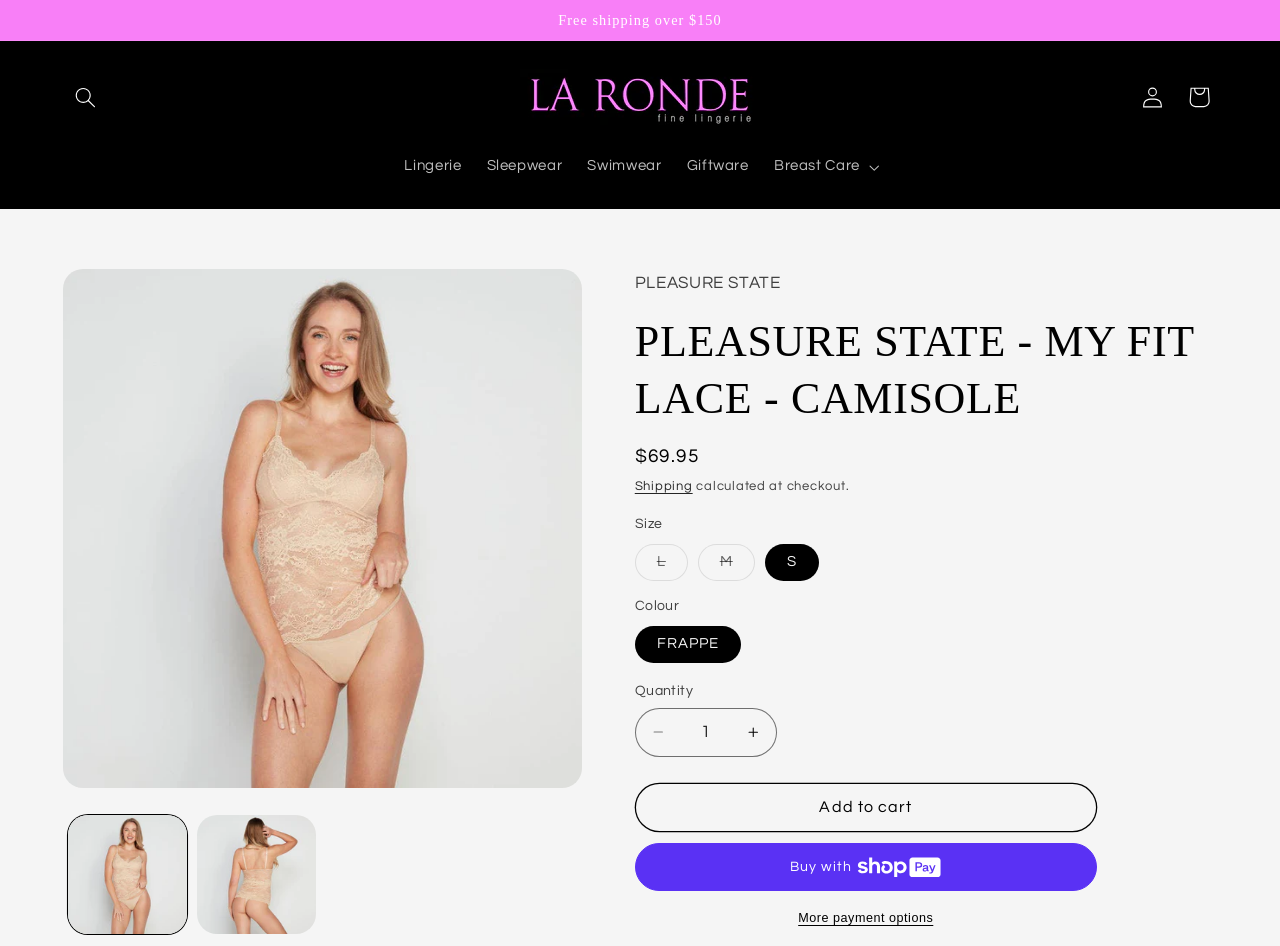Based on the element description, predict the bounding box coordinates (top-left x, top-left y, bottom-right x, bottom-right y) for the UI element in the screenshot: Swimwear

[0.449, 0.153, 0.527, 0.2]